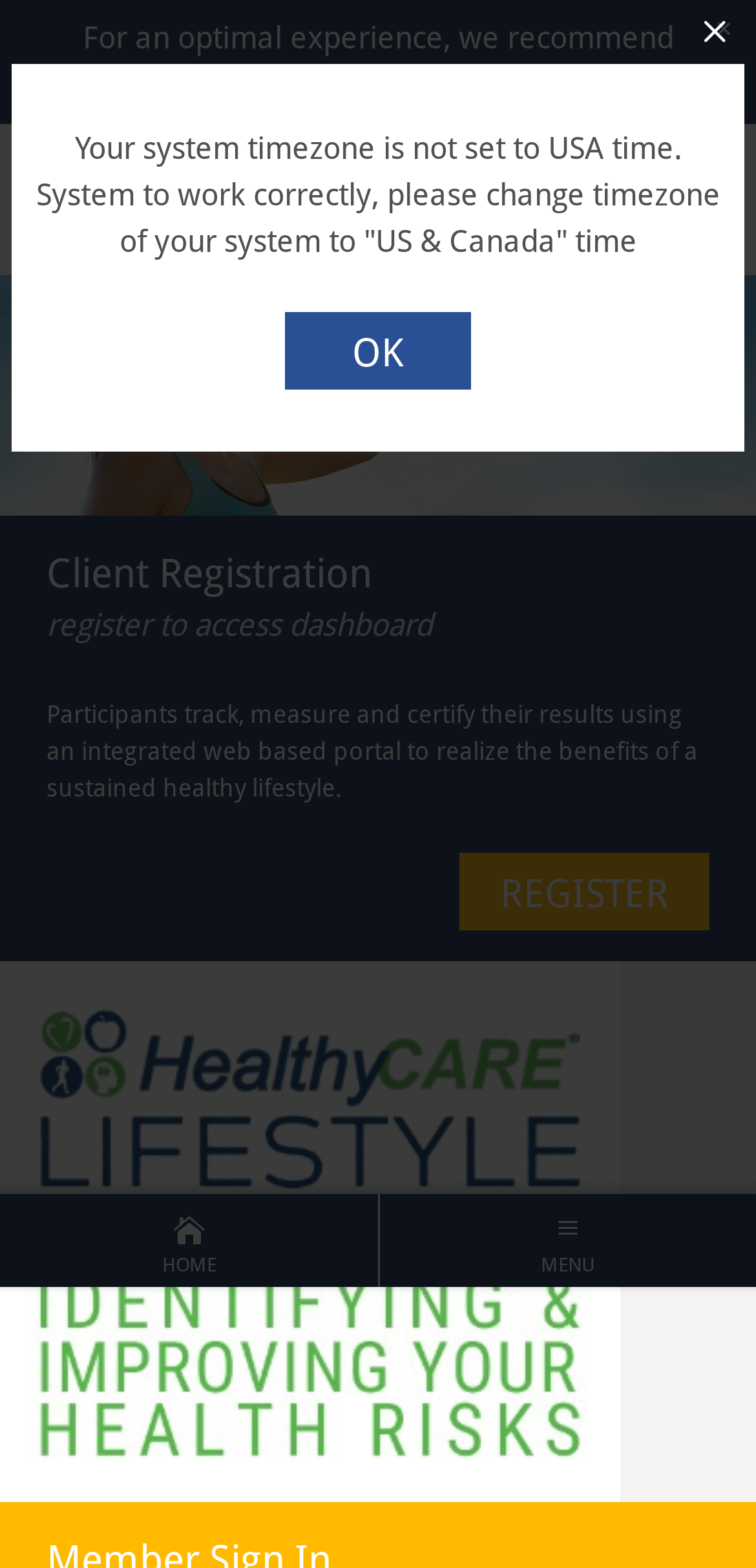What is the recommended browser for an optimal experience? Please answer the question using a single word or phrase based on the image.

Safari